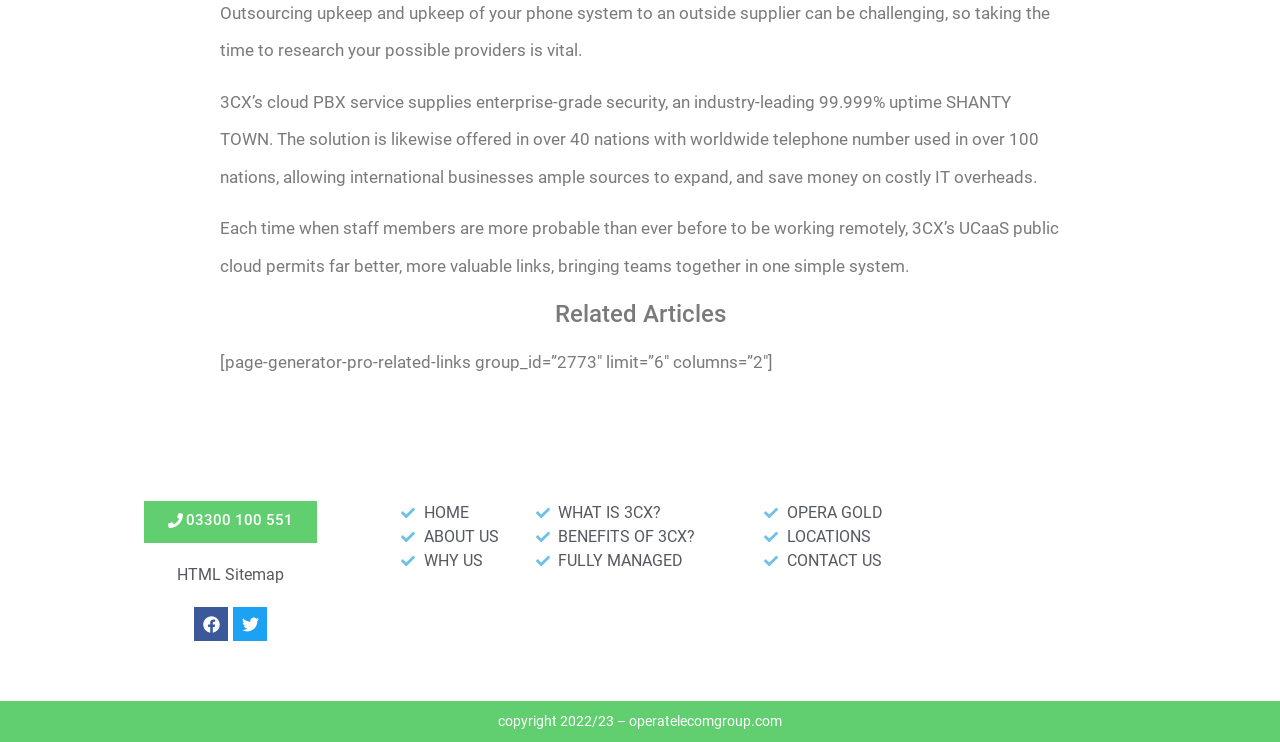Predict the bounding box coordinates of the area that should be clicked to accomplish the following instruction: "Check the 'HTML Sitemap'". The bounding box coordinates should consist of four float numbers between 0 and 1, i.e., [left, top, right, bottom].

[0.062, 0.759, 0.298, 0.791]